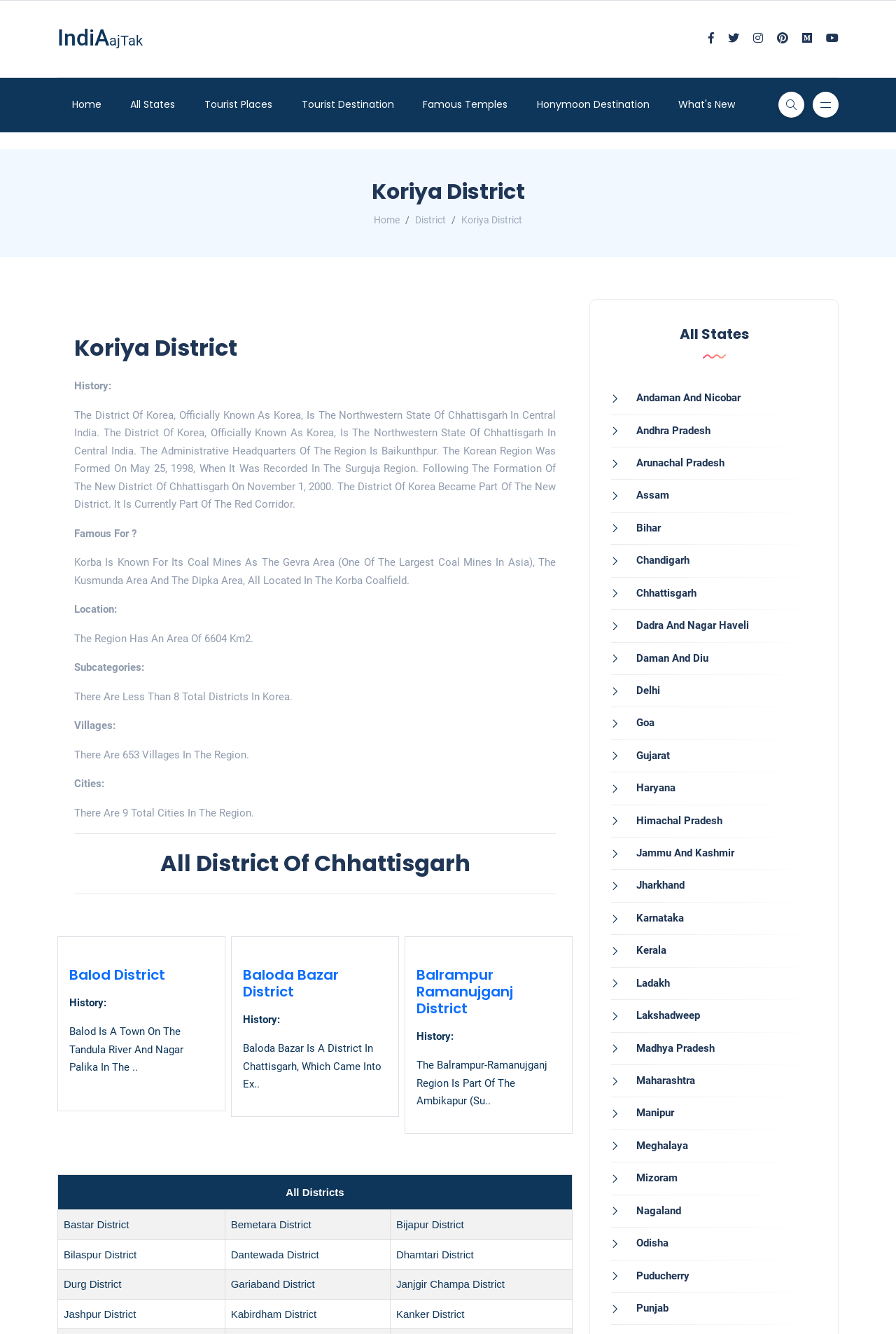What is the area of the region?
Using the details from the image, give an elaborate explanation to answer the question.

The area of the region can be found in the static text 'The region has an area of 6604 km2.' which is located in the section about the district's information.